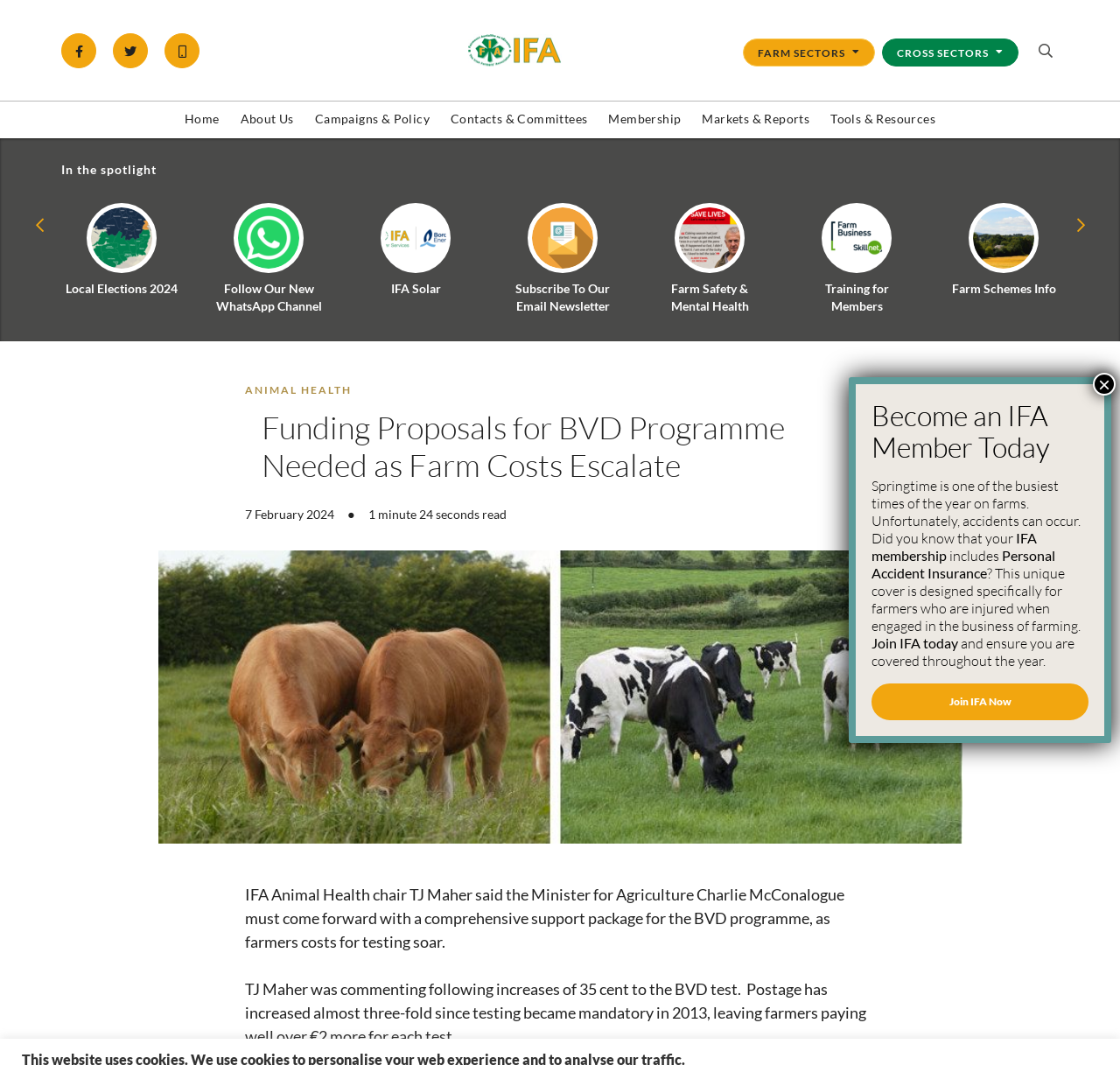From the element description Contacts & Committees, predict the bounding box coordinates of the UI element. The coordinates must be specified in the format (top-left x, top-left y, bottom-right x, bottom-right y) and should be within the 0 to 1 range.

[0.402, 0.096, 0.525, 0.13]